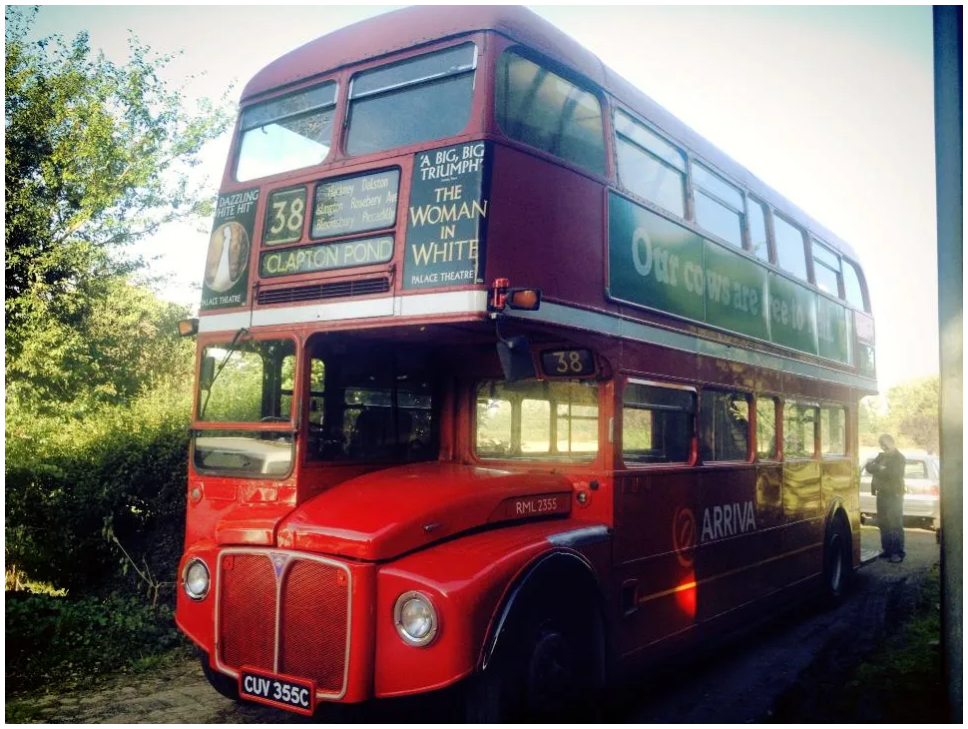Provide a one-word or short-phrase response to the question:
What is the color of the bus?

Red